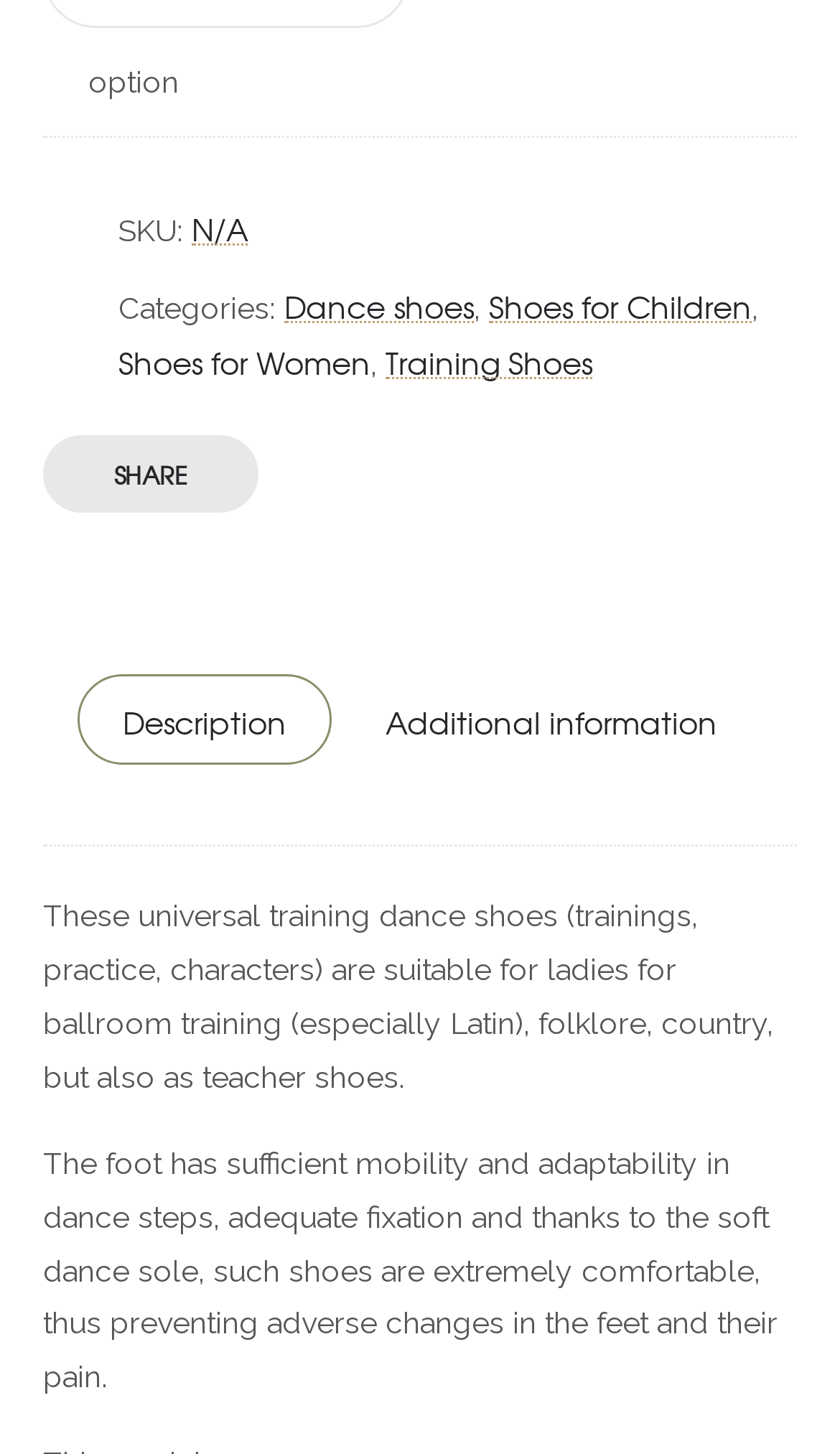Please look at the image and answer the question with a detailed explanation: What is the height of the shoe's heel?

The answer can be found in the fourth static text element, which states '– has a low stable and comfortable 4 cm heel'.